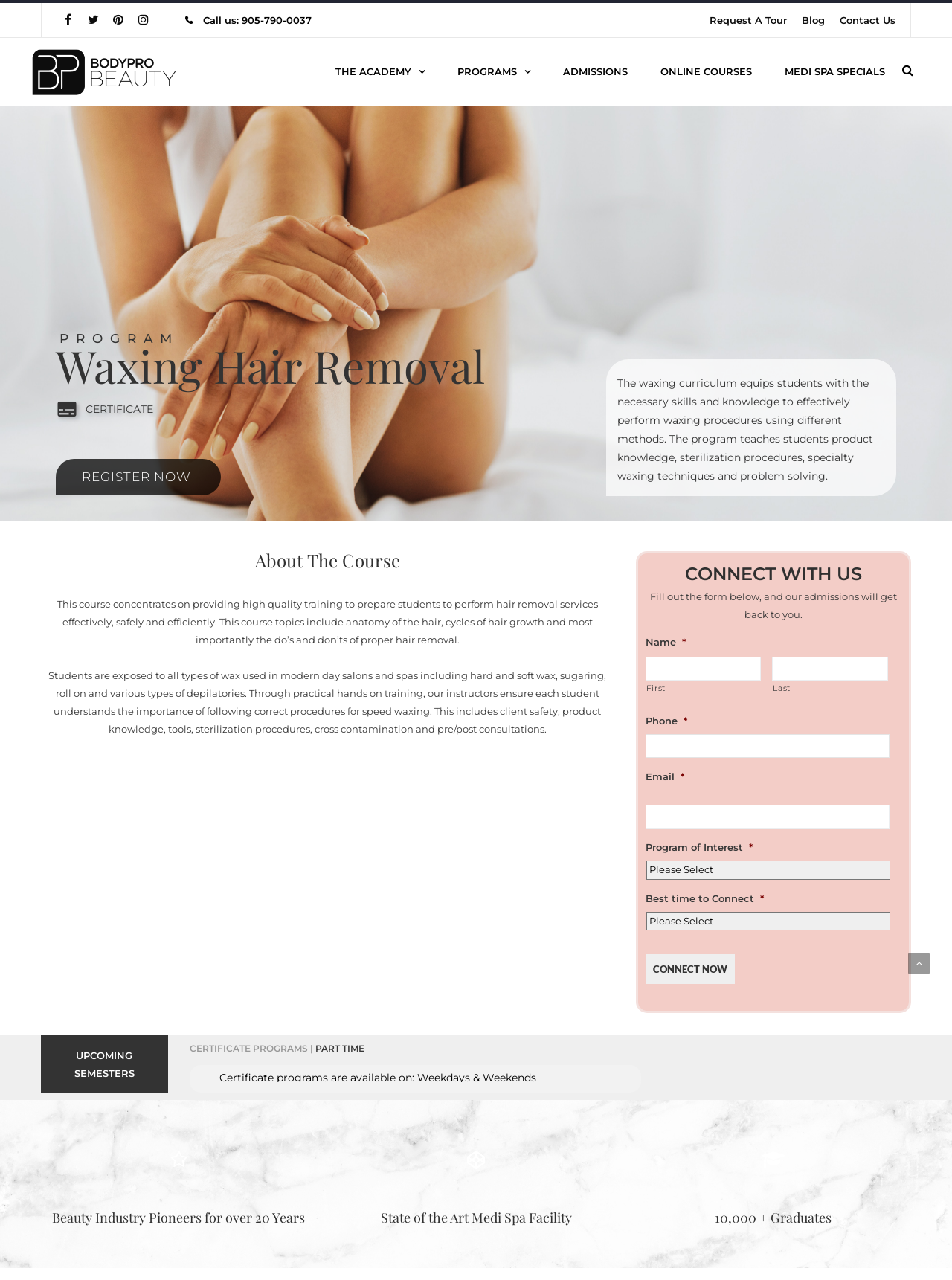What is the purpose of the 'REGISTER NOW' button?
Based on the image content, provide your answer in one word or a short phrase.

To register for the waxing course